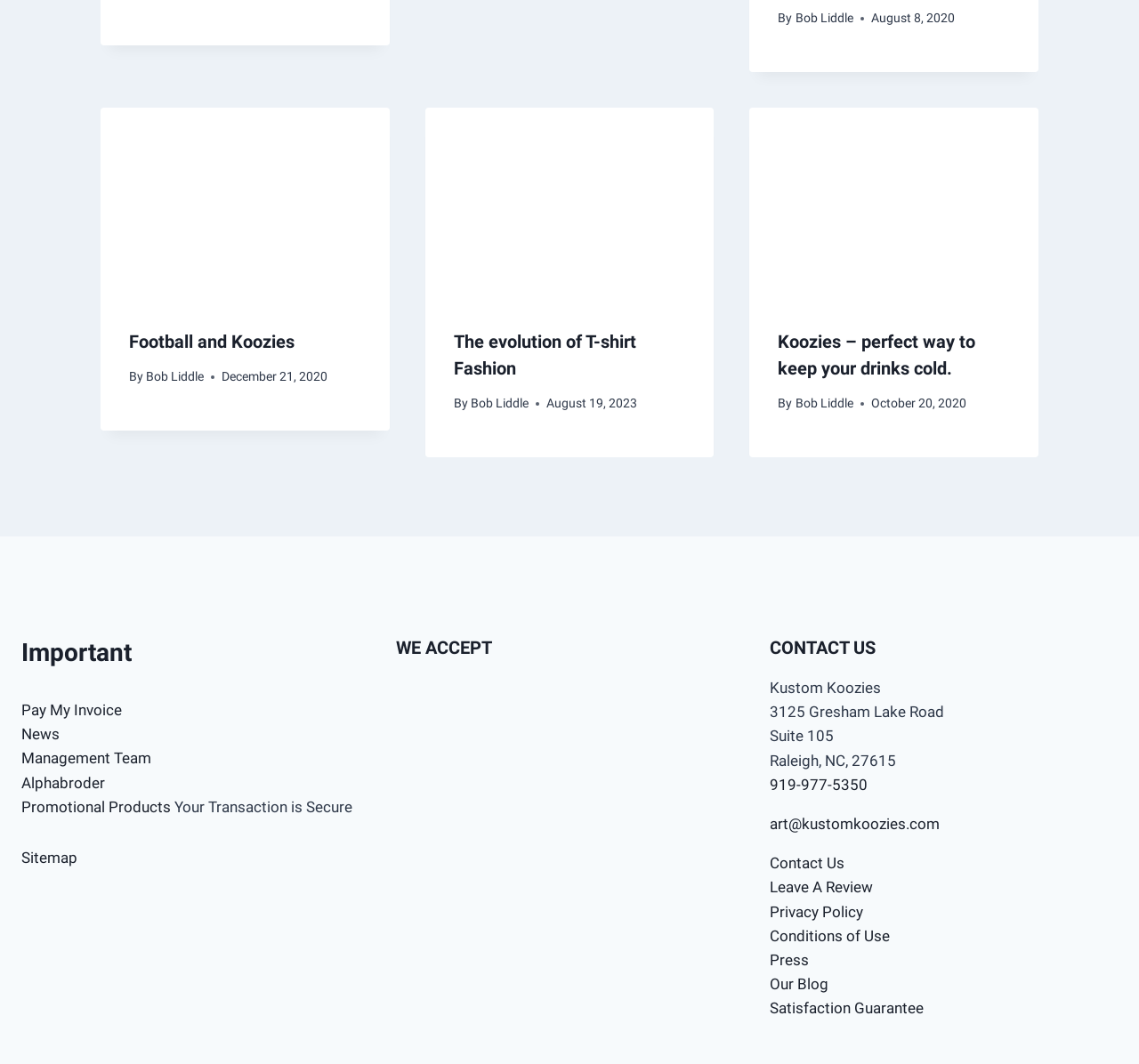Respond to the question below with a single word or phrase:
What is the company name mentioned in the contact information?

Kustom Koozies